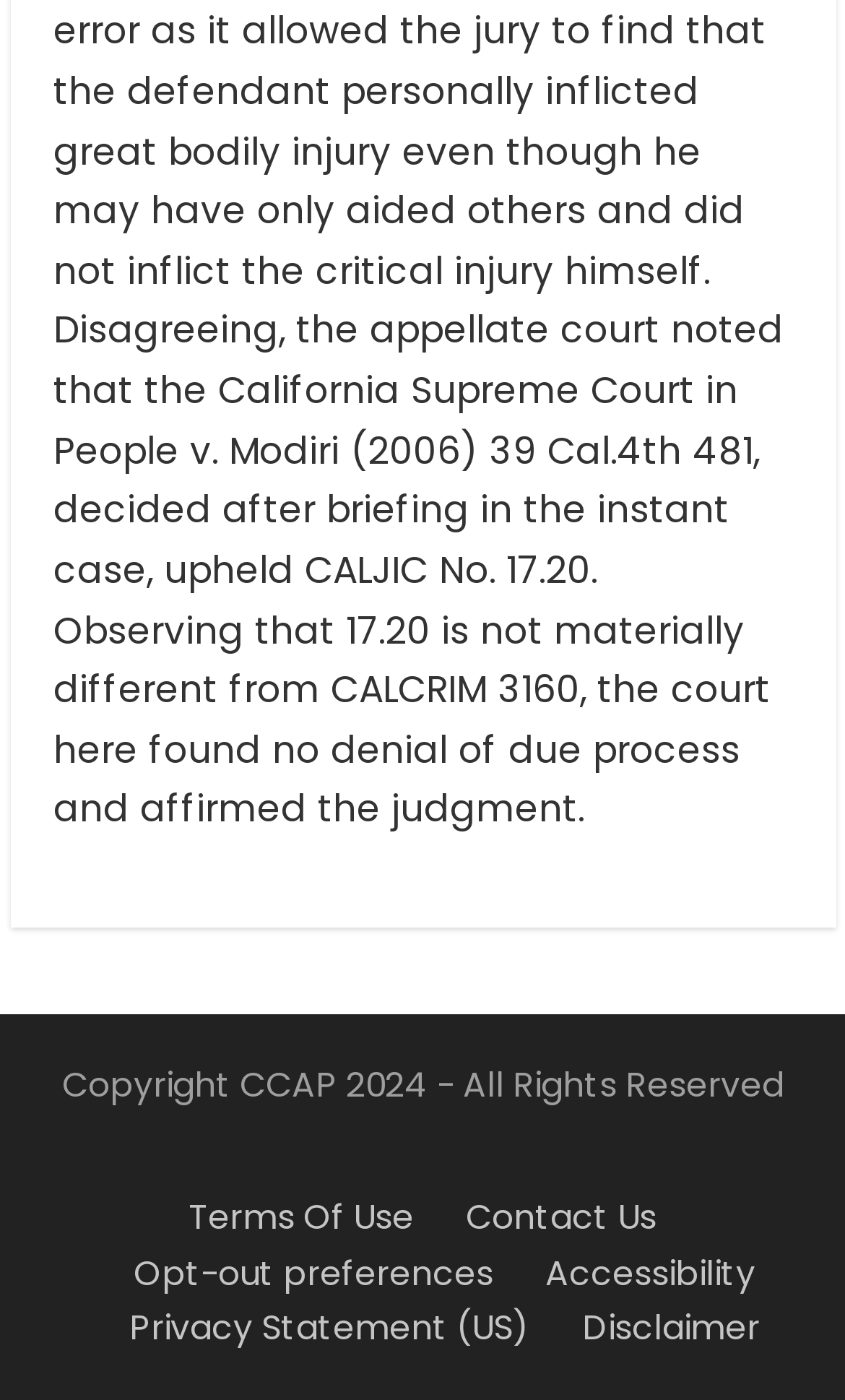What is the copyright year of CCAP?
Please analyze the image and answer the question with as much detail as possible.

The copyright year can be found at the bottom of the webpage, where it says 'Copyright CCAP 2024 - All Rights Reserved'.